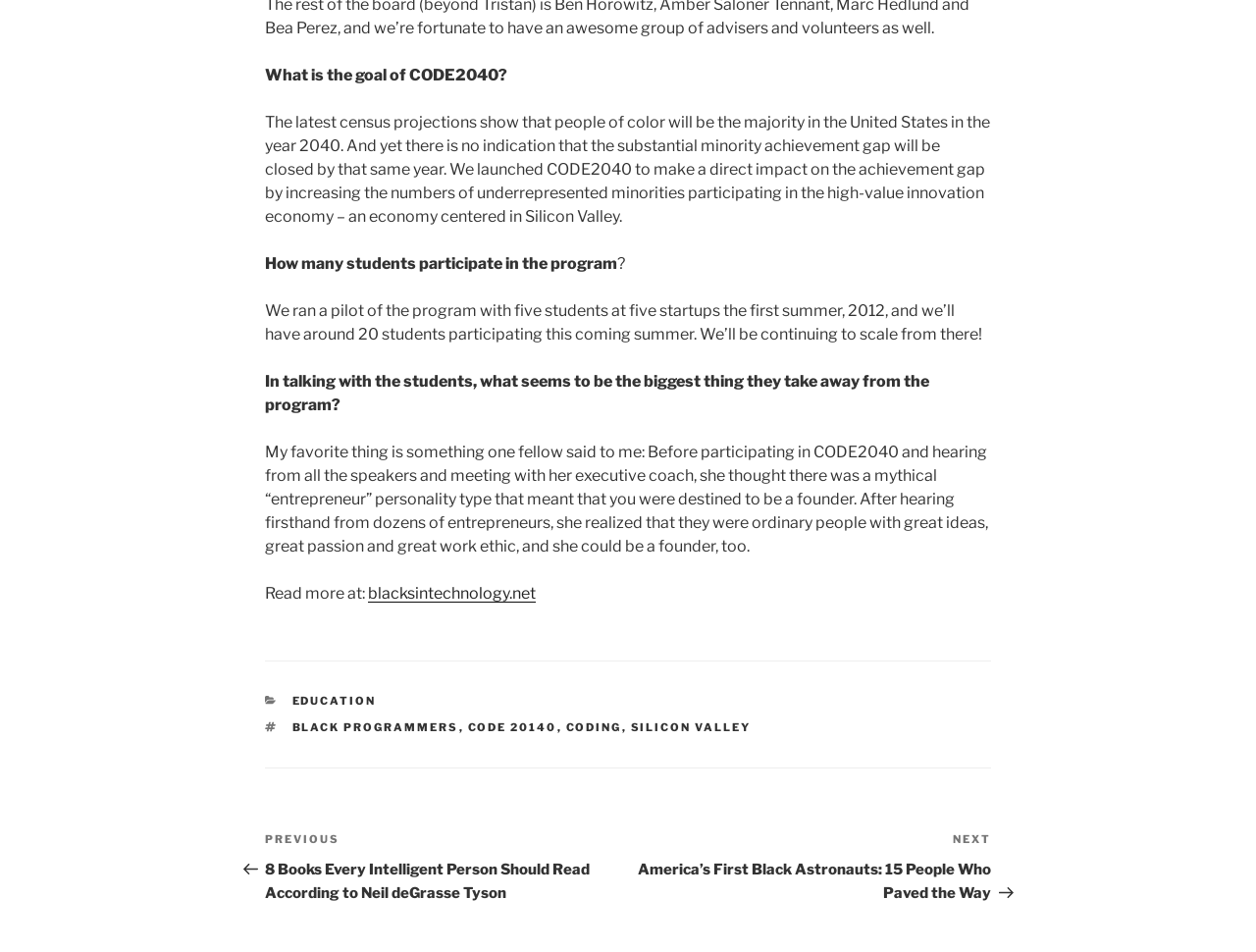What is the title of the previous post?
Provide a short answer using one word or a brief phrase based on the image.

8 Books Every Intelligent Person Should Read According to Neil deGrasse Tyson